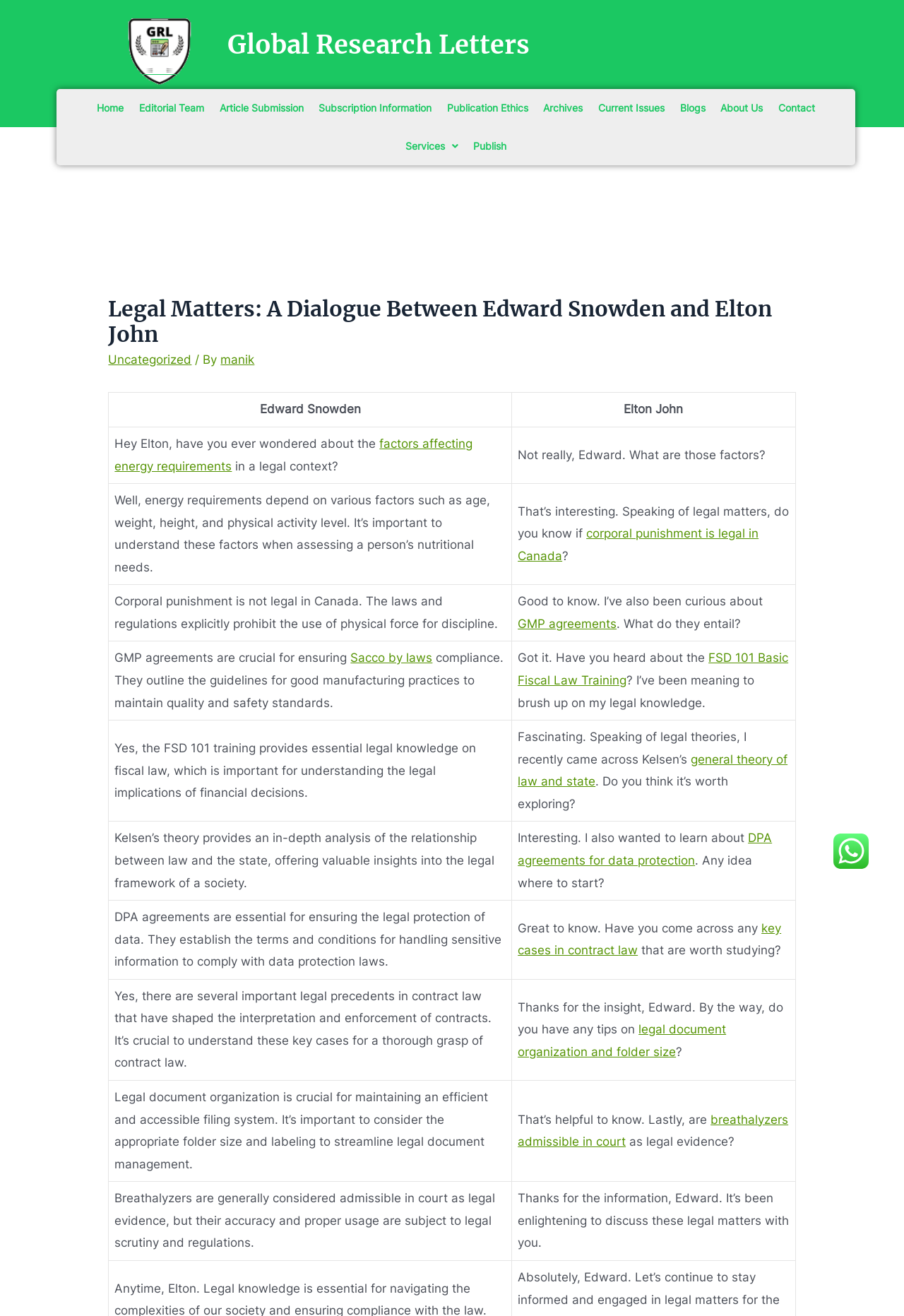What is the name of the publication?
Please respond to the question with a detailed and well-explained answer.

The name of the publication can be found in the heading element with the text 'Global Research Letters' located at the top of the webpage.